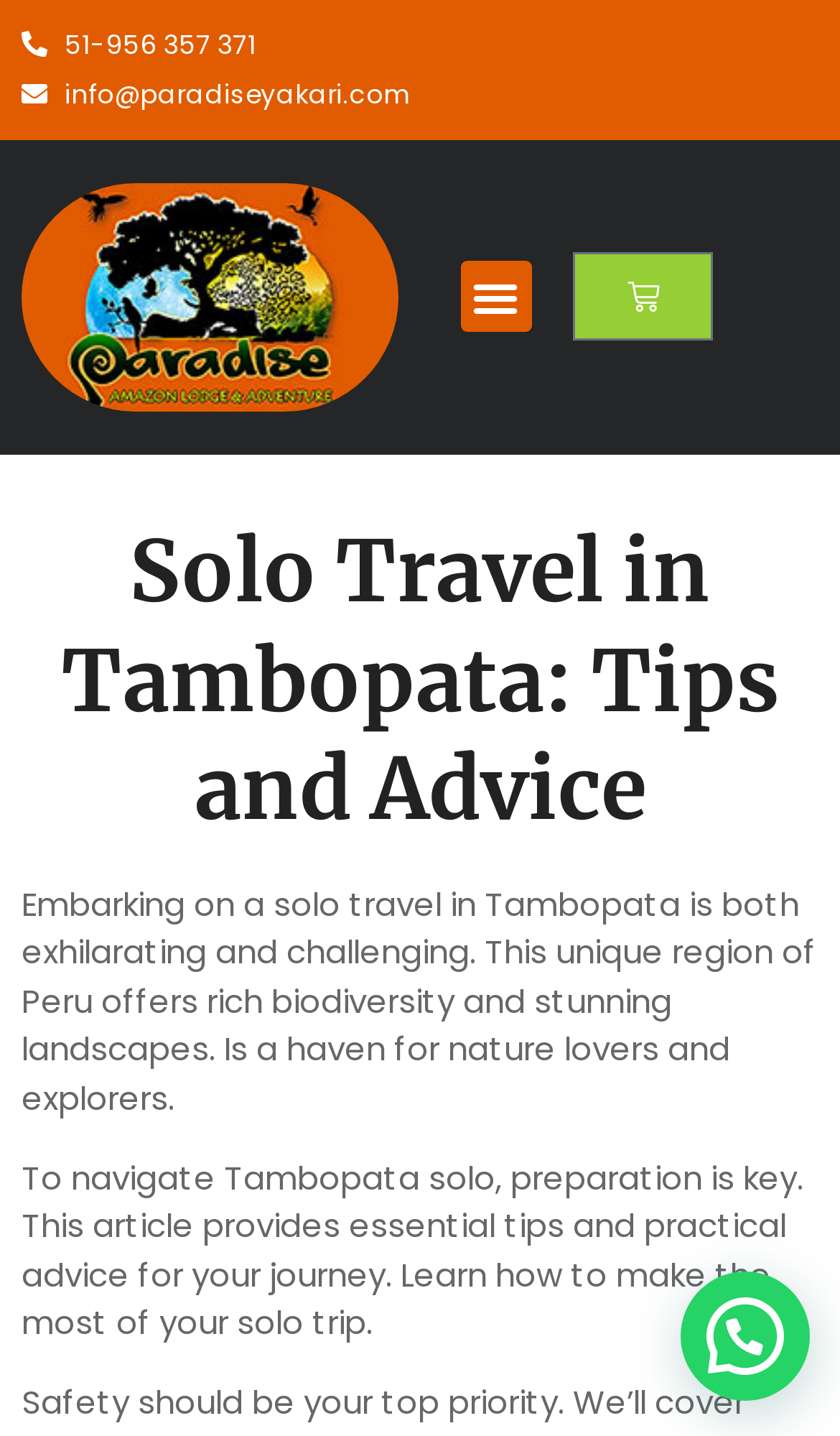From the element description Menu, predict the bounding box coordinates of the UI element. The coordinates must be specified in the format (top-left x, top-left y, bottom-right x, bottom-right y) and should be within the 0 to 1 range.

[0.547, 0.182, 0.632, 0.232]